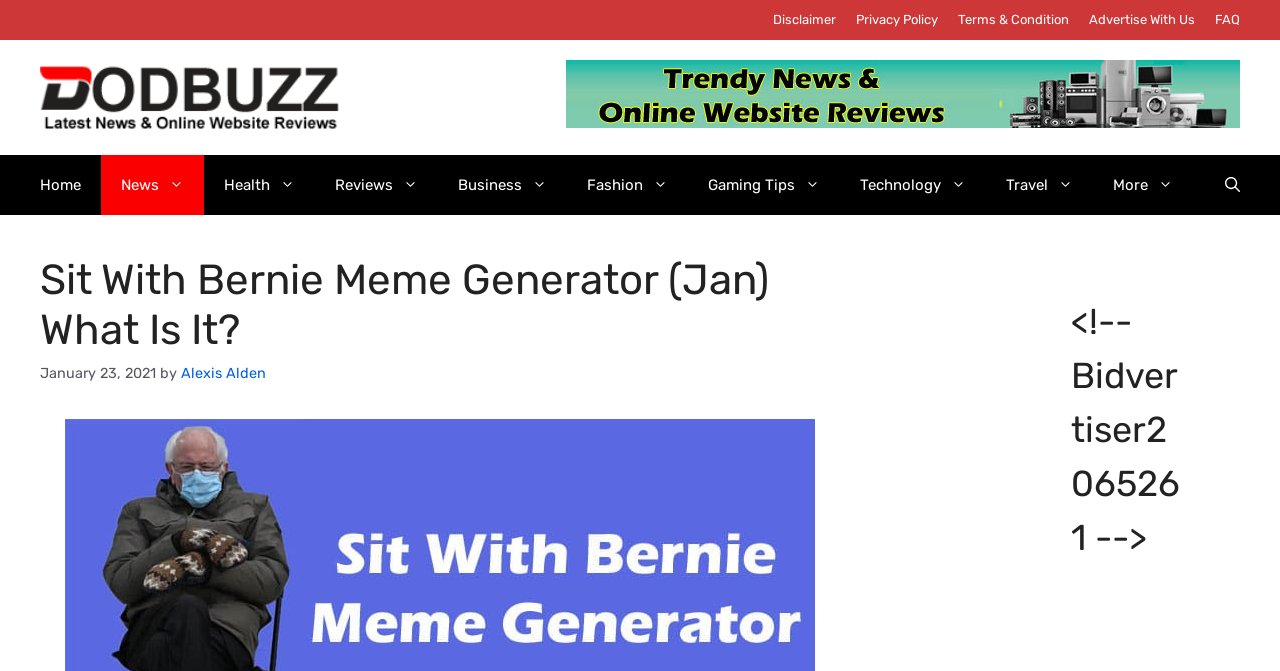How many images are in the header ads banner?
Please utilize the information in the image to give a detailed response to the question.

I found the image element inside the link element with the label 'Dodbuzz Header Ads Banner'. There is only one image element inside this link element.